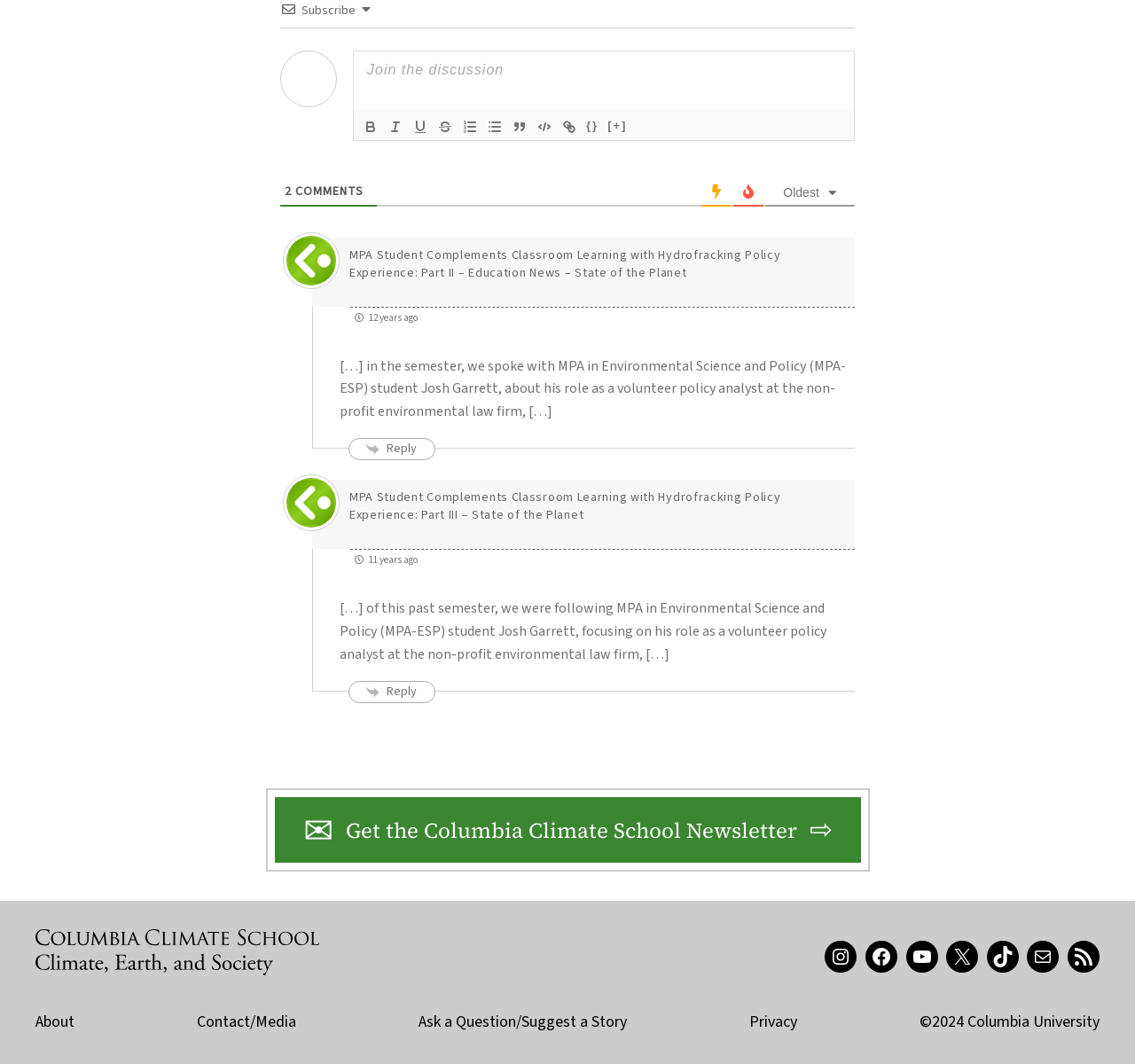Given the webpage screenshot and the description, determine the bounding box coordinates (top-left x, top-left y, bottom-right x, bottom-right y) that define the location of the UI element matching this description: parent_node: {} title="Code Block"

[0.469, 0.109, 0.491, 0.129]